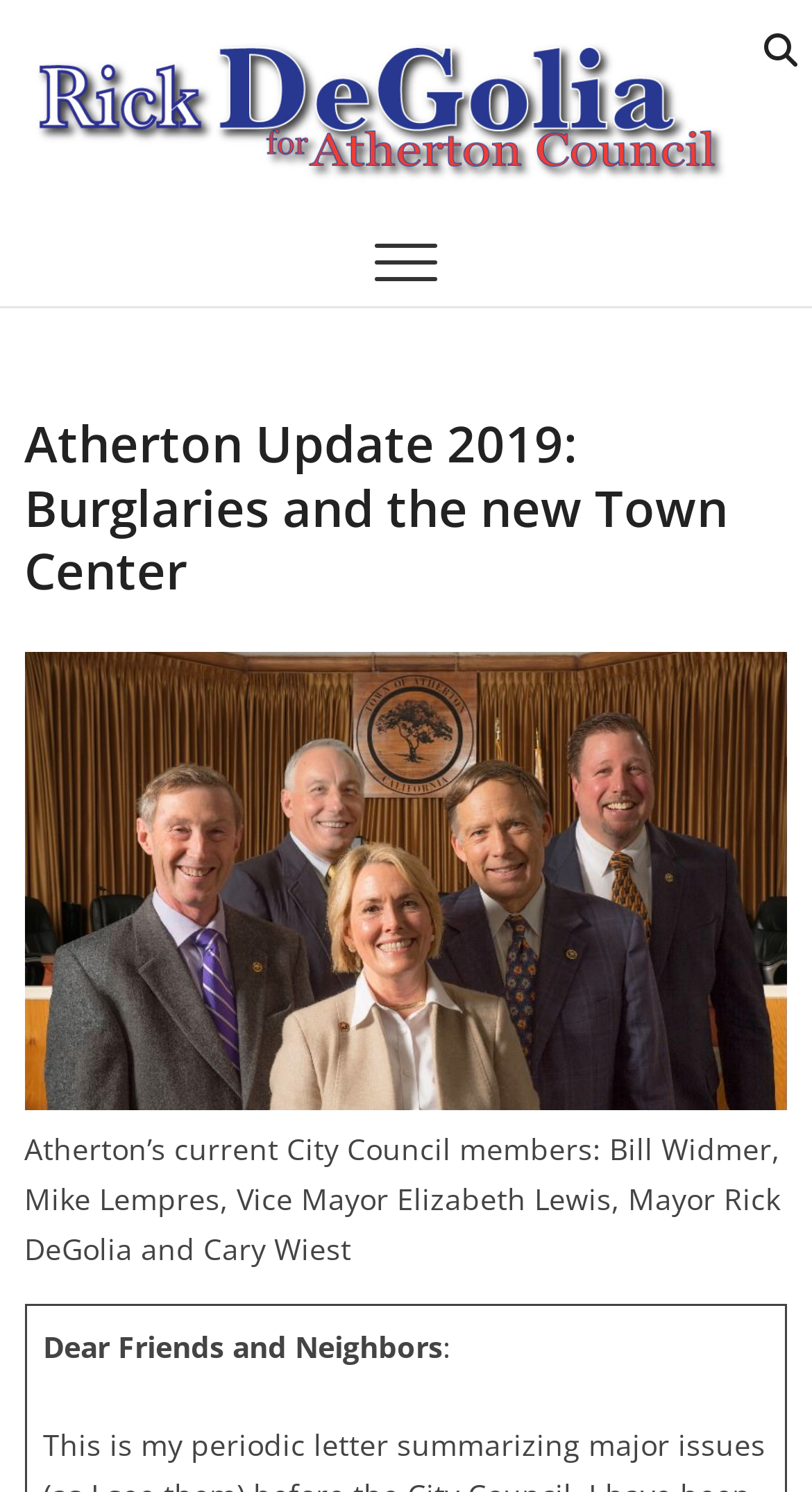Please answer the following question using a single word or phrase: 
What is the main topic of this webpage?

Atherton Update 2019